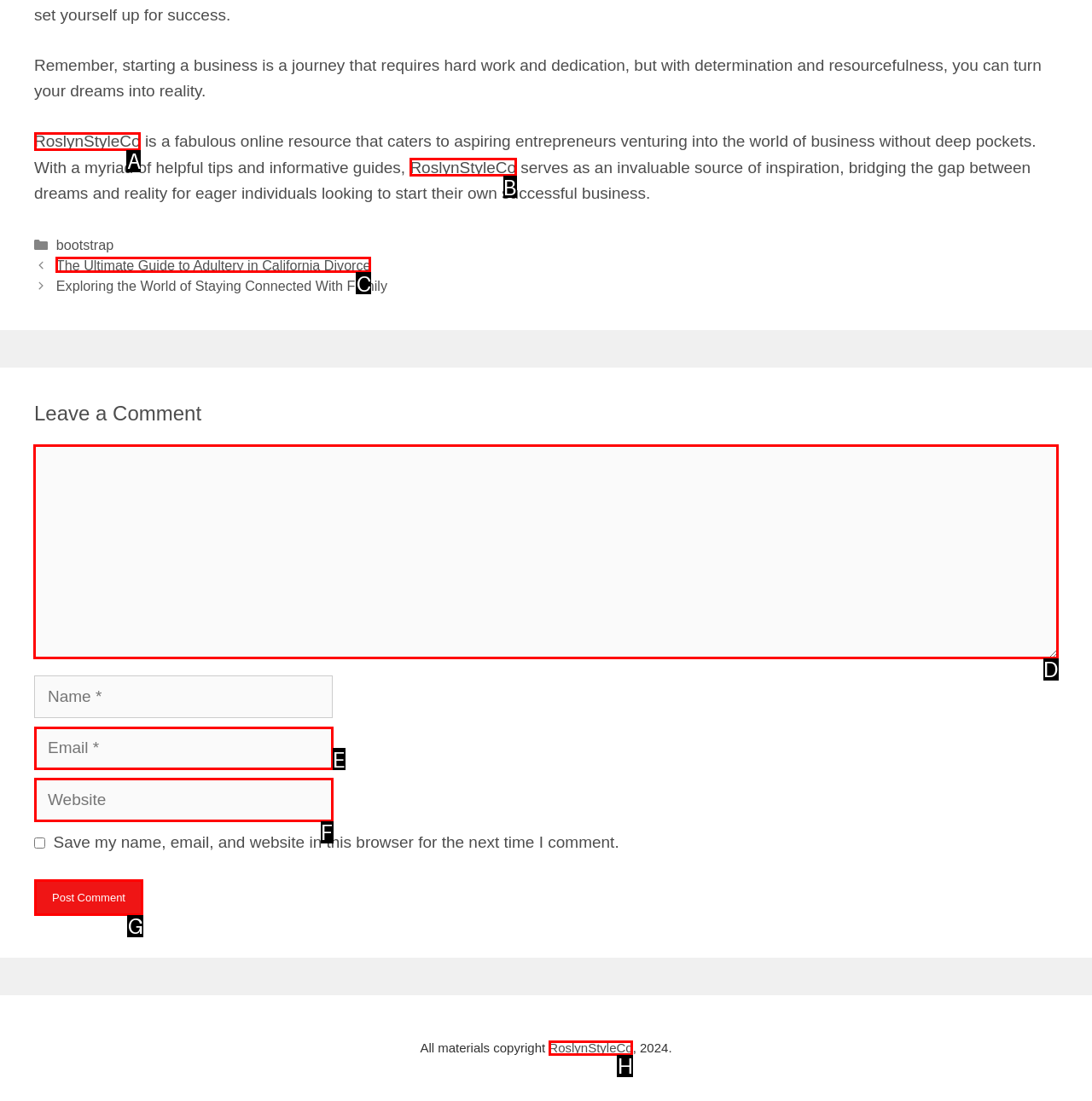Point out the specific HTML element to click to complete this task: Enter a comment in the 'Comment' textbox Reply with the letter of the chosen option.

D